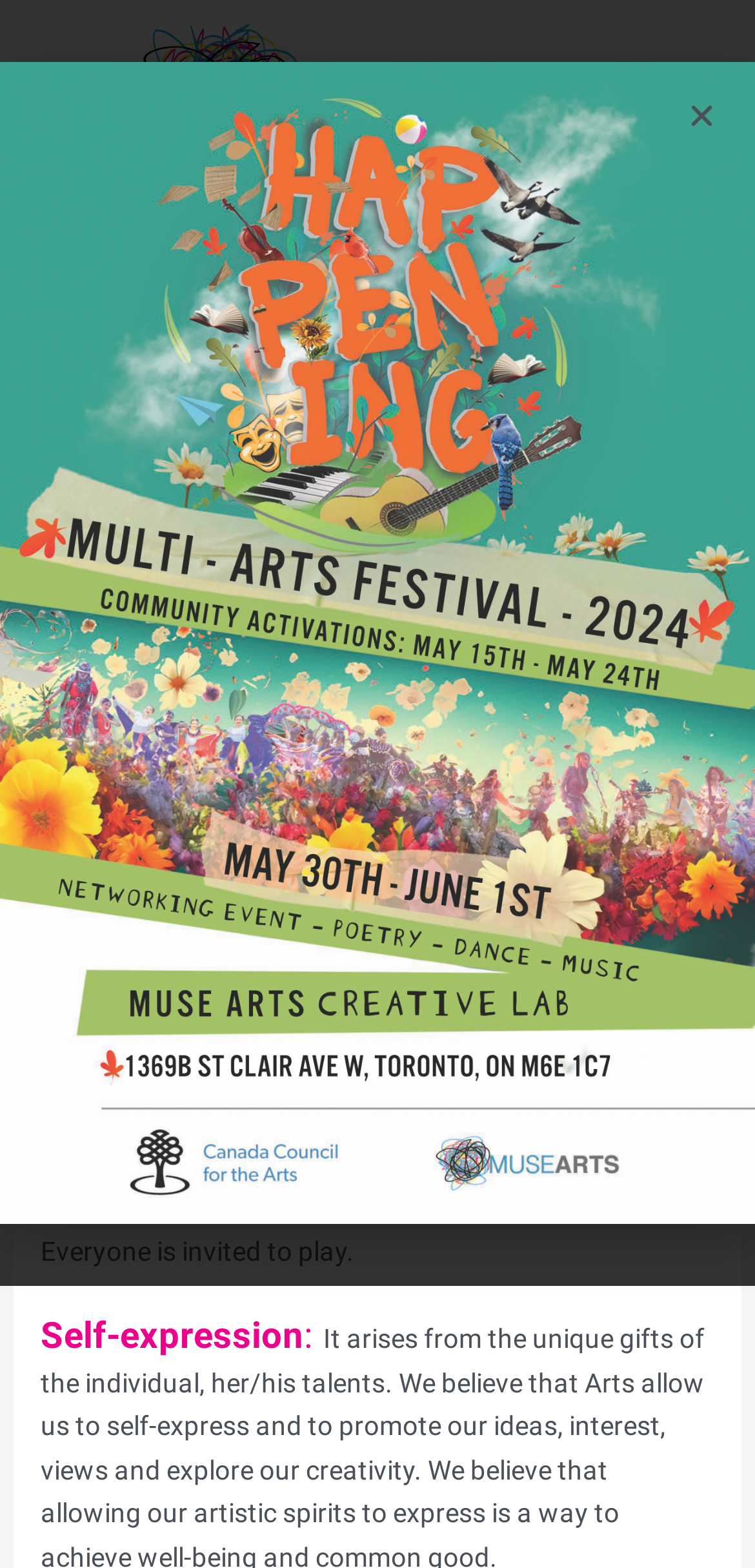What is the first principle mentioned?
Please give a detailed and elaborate answer to the question.

By analyzing the webpage structure, I found that the first principle mentioned is 'Inclusion' which is stated as 'We welcome any person wanting to share their talents. There are many ways in which Artists and other community members can get involved and be engaged. We value all forms of participation.'